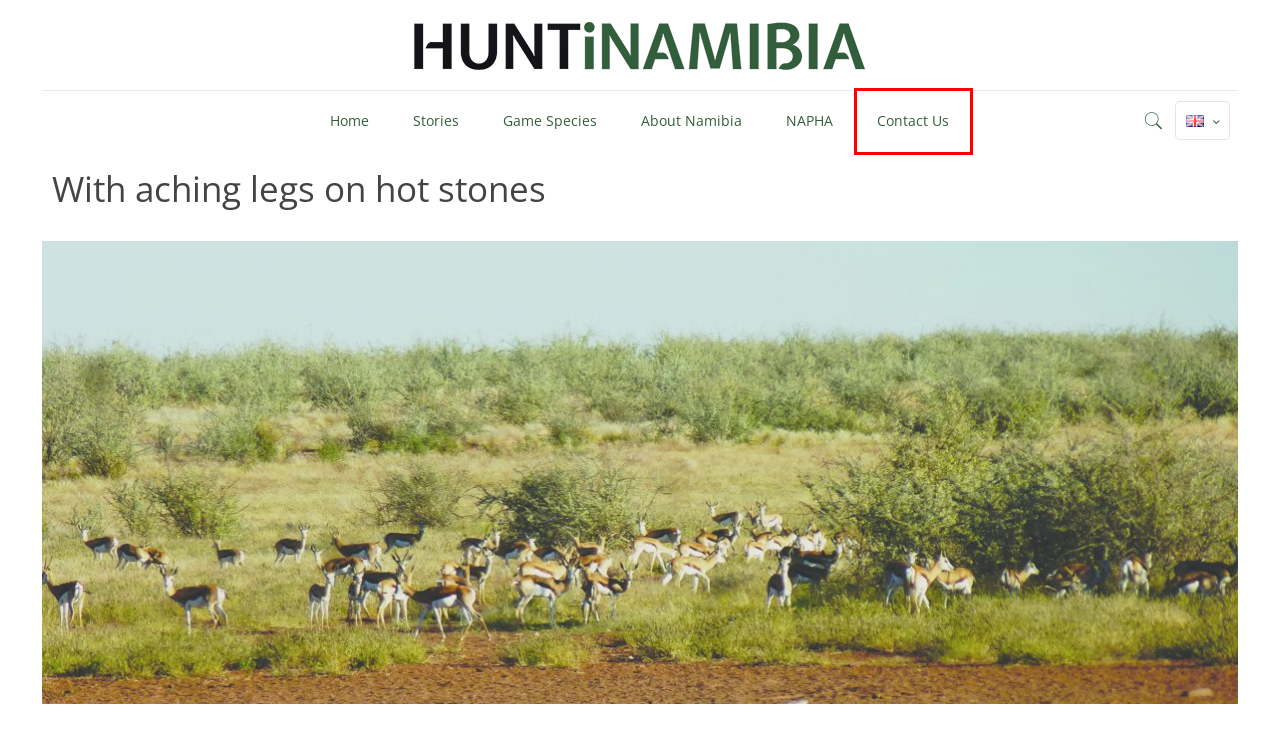Given a screenshot of a webpage with a red bounding box around a UI element, please identify the most appropriate webpage description that matches the new webpage after you click on the element. Here are the candidates:
A. That sunset bull - HUNTiNAMIBIA
B. Home - HUNTiNAMIBIA
C. Contact Us - HUNTiNAMIBIA
D. Game Species - HUNTiNAMIBIA
E. Stories - HUNTiNAMIBIA
F. About Namibia - HUNTiNAMIBIA
G. NAPHA - HUNTiNAMIBIA
H. Caprivi dreaming - HUNTiNAMIBIA

C